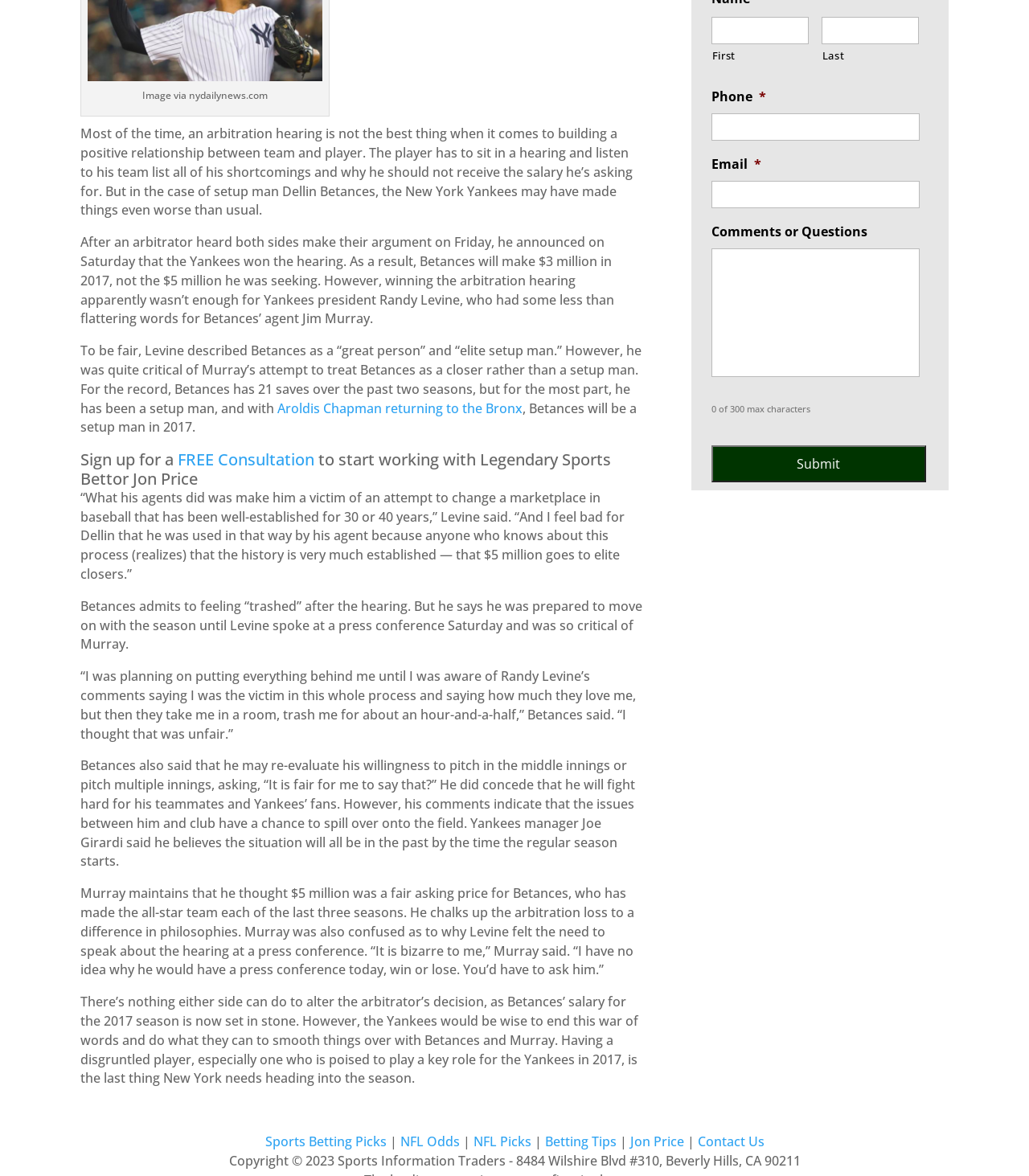Identify and provide the bounding box for the element described by: "NFL Picks".

[0.46, 0.963, 0.516, 0.978]